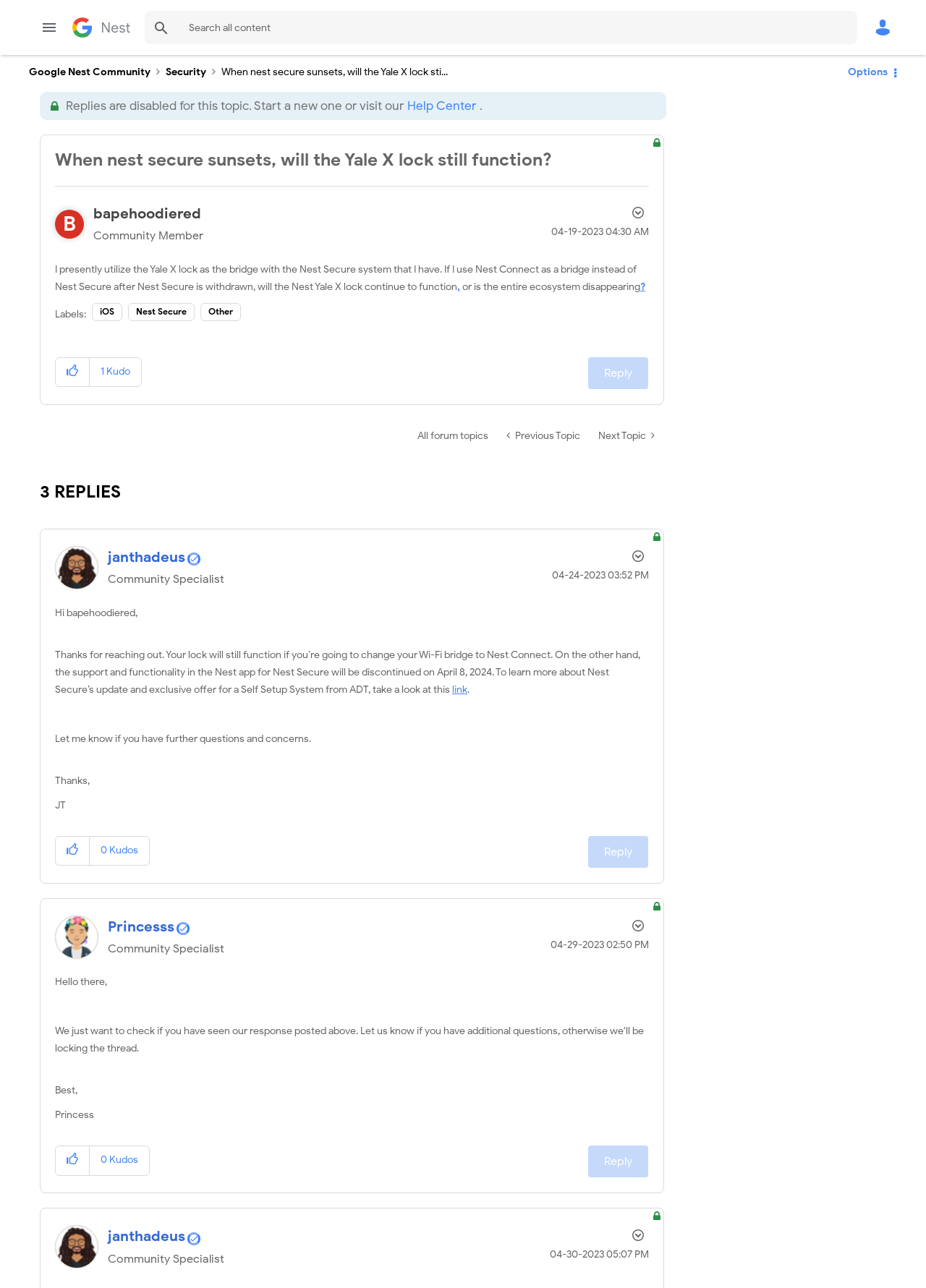Please mark the clickable region by giving the bounding box coordinates needed to complete this instruction: "View Profile of bapehoodiered".

[0.101, 0.159, 0.217, 0.173]